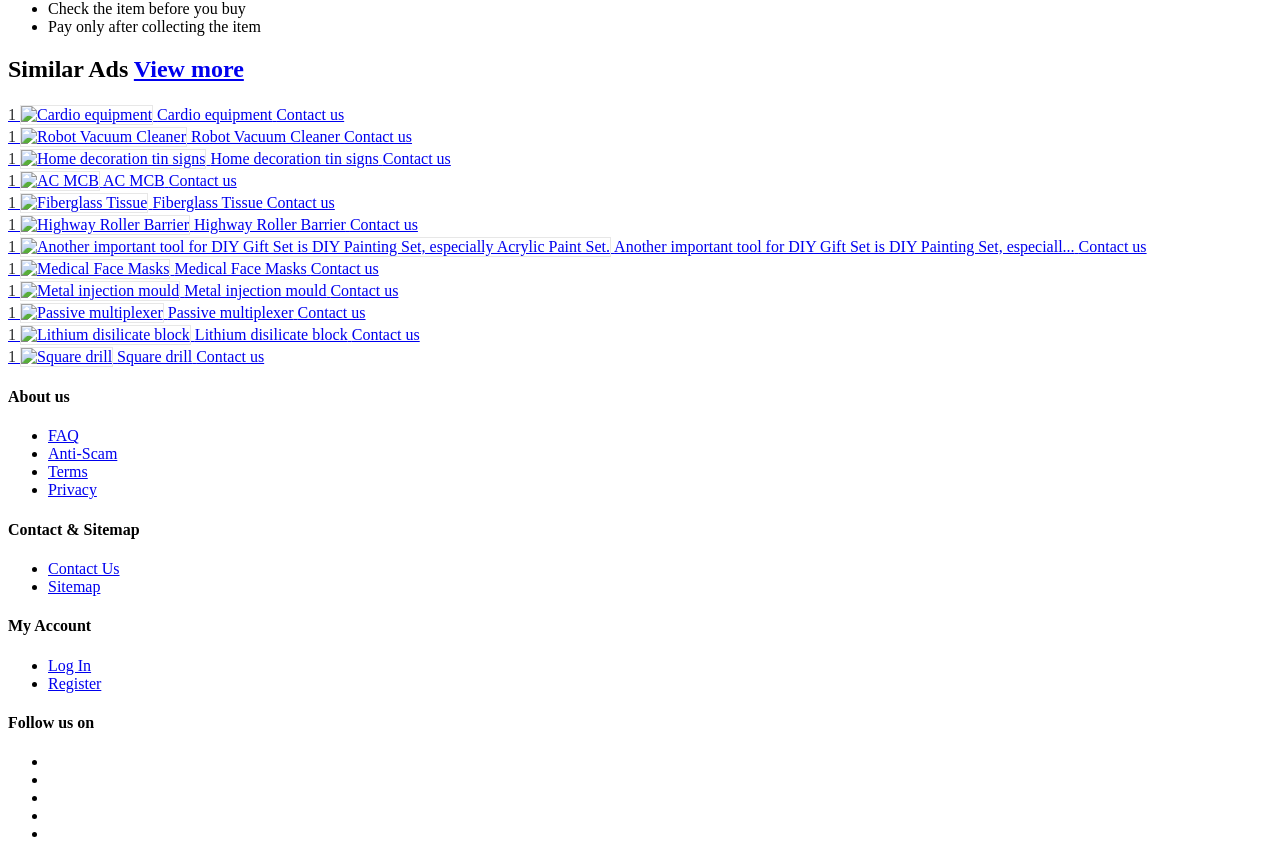Determine the bounding box coordinates of the clickable element necessary to fulfill the instruction: "Contact us about Cardio equipment". Provide the coordinates as four float numbers within the 0 to 1 range, i.e., [left, top, right, bottom].

[0.006, 0.126, 0.269, 0.146]